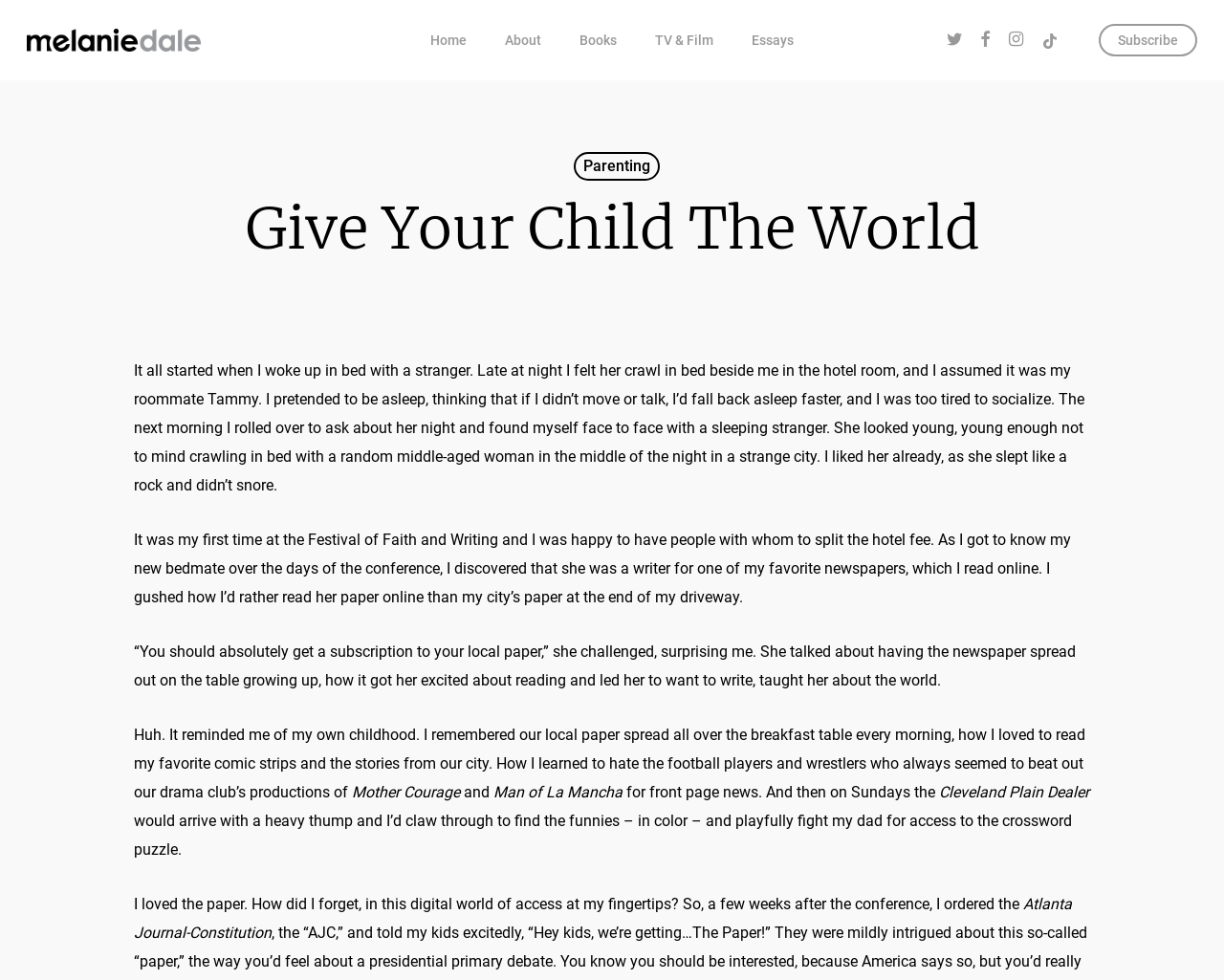Locate the bounding box of the UI element with the following description: "Binance".

None